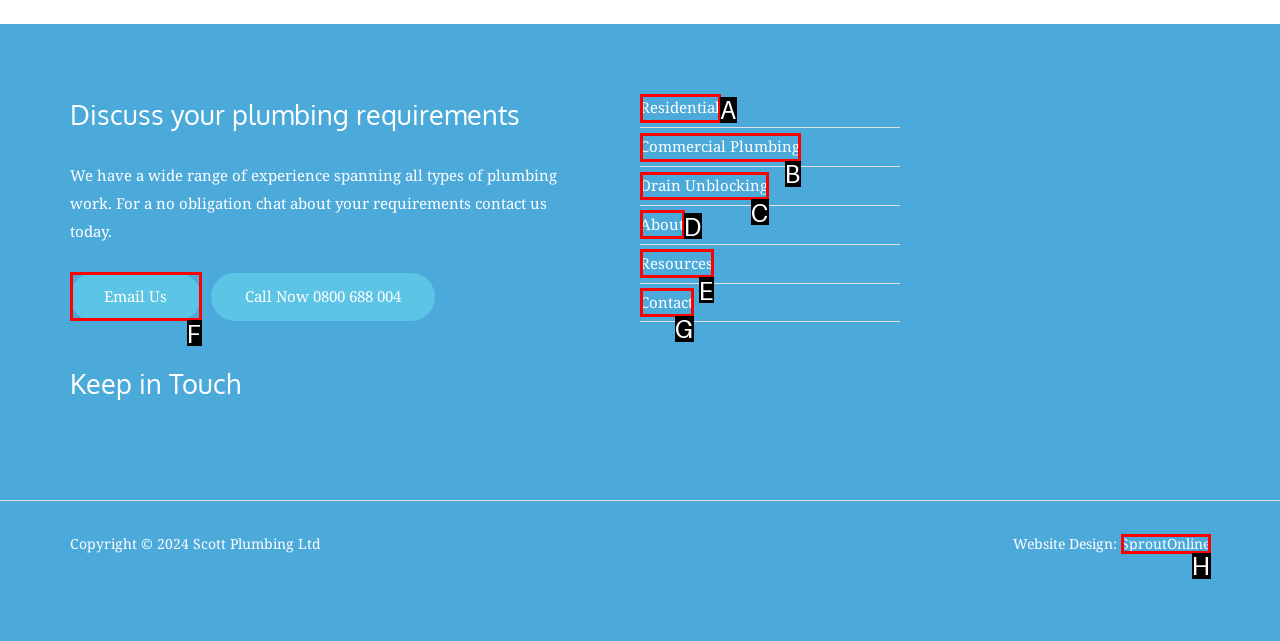From the given choices, determine which HTML element aligns with the description: Drain Unblocking Respond with the letter of the appropriate option.

C